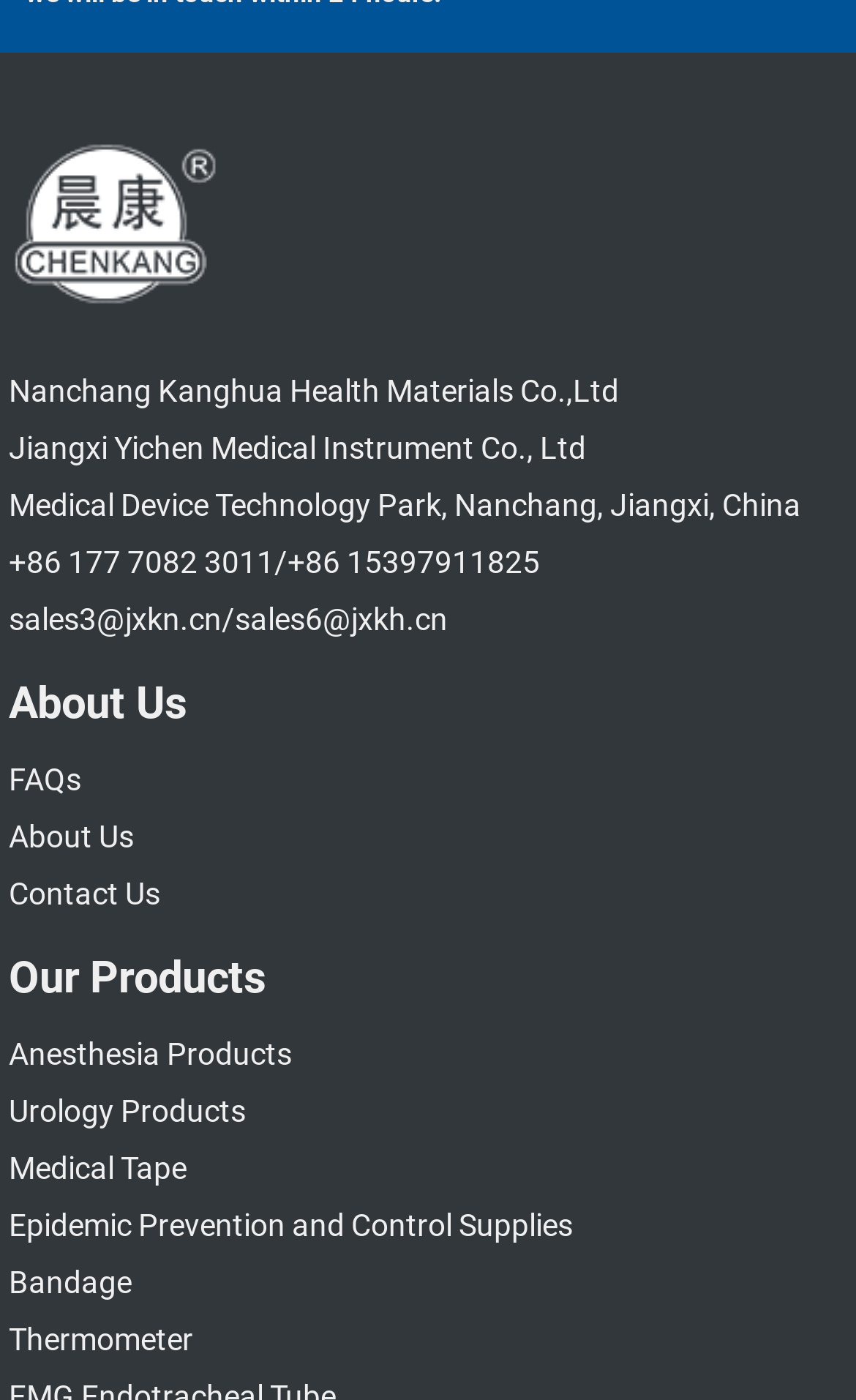What is the address of the company?
Using the visual information, reply with a single word or short phrase.

Medical Device Technology Park, Nanchang, Jiangxi, China